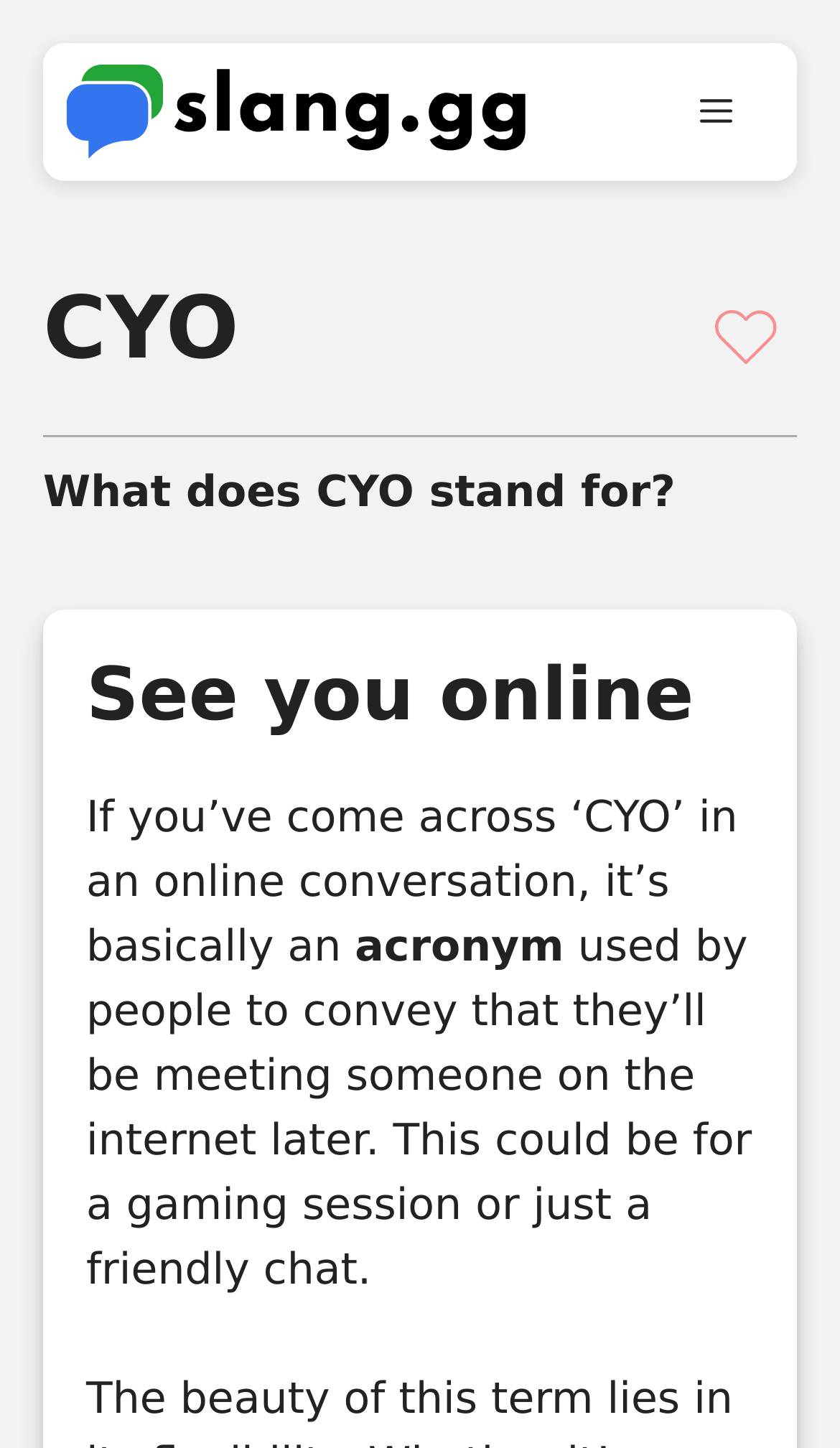Provide an in-depth caption for the elements present on the webpage.

The webpage is about the meaning of the acronym "CYO". At the top, there is a banner with the site's name "Slang.GG" and a link to the website "slang.gg" accompanied by an image of the website's logo. To the right of the banner, there is a navigation menu toggle button labeled "Menu" which is not expanded.

Below the banner, there is a large heading that reads "CYO" and two identical images placed side by side. Underneath the heading, there is a static text that asks "What does CYO stand for?".

The main content of the webpage is divided into sections. The first section has a heading that reads "See you online" and explains that "CYO" is an acronym used by people to convey that they will be meeting someone on the internet later. This could be for a gaming session or just a friendly chat. The text is divided into three paragraphs, with the first paragraph introducing the concept, the second paragraph highlighting the word "acronym", and the third paragraph providing more details about the usage of "CYO".